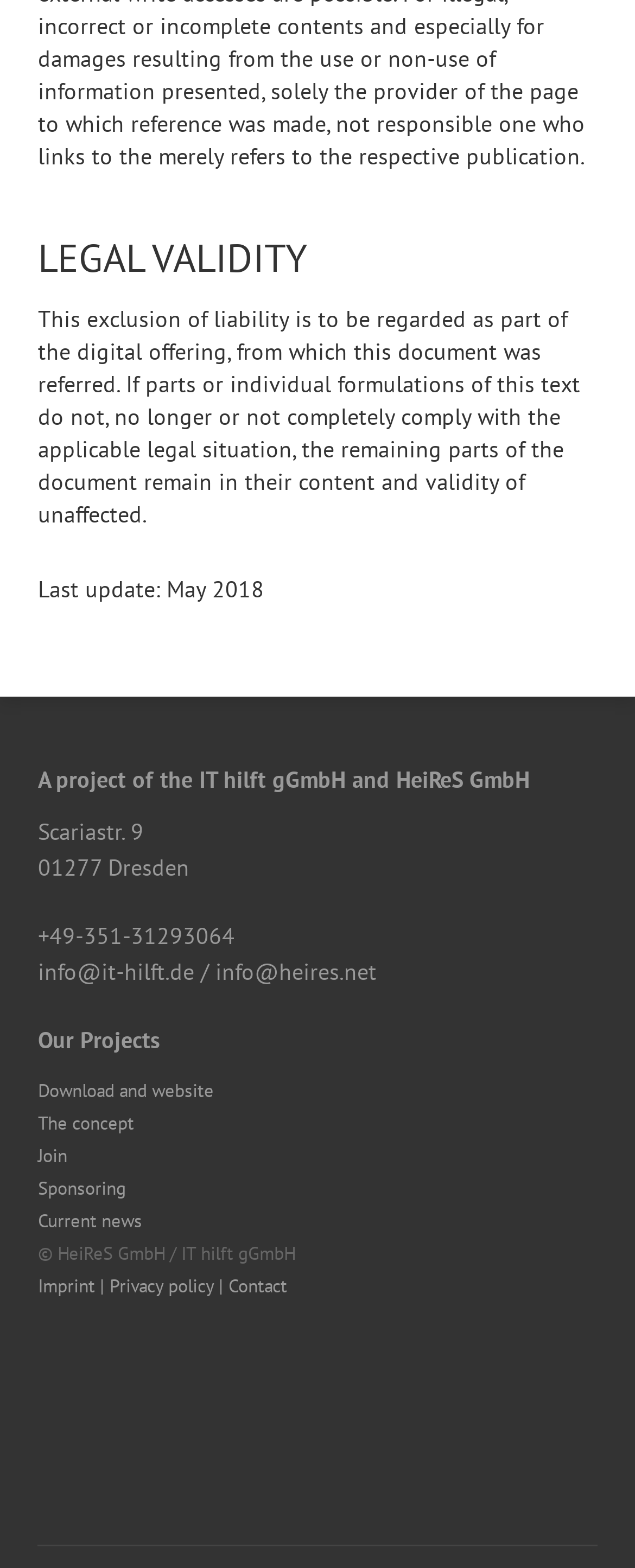Find the bounding box coordinates for the area that should be clicked to accomplish the instruction: "Download from 'Download and website'".

[0.06, 0.688, 0.337, 0.703]